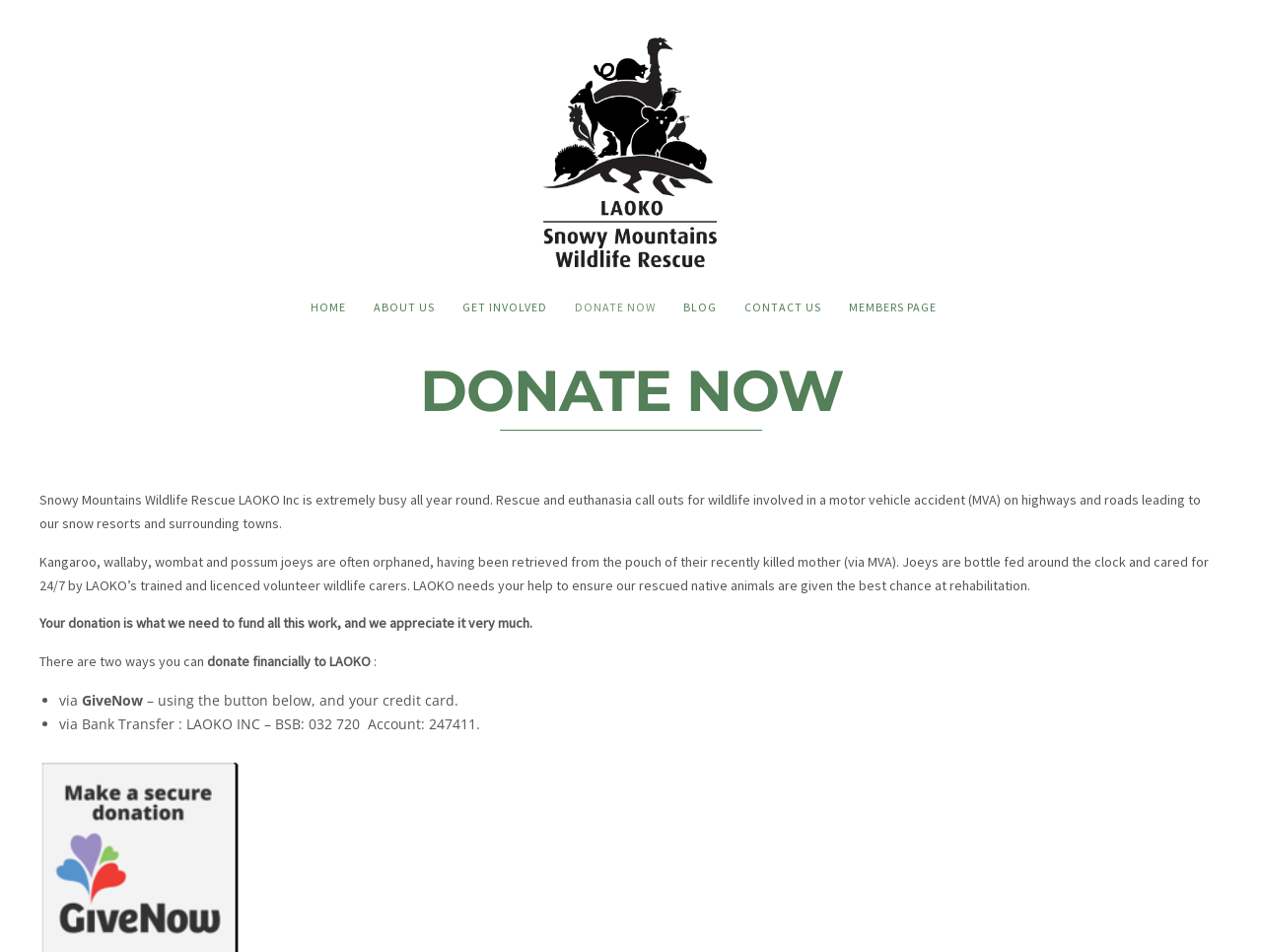Identify the bounding box coordinates for the UI element described by the following text: "alt="Snowy Mountains Wildlife Rescue LAOKO"". Provide the coordinates as four float numbers between 0 and 1, in the format [left, top, right, bottom].

[0.05, 0.031, 0.95, 0.29]